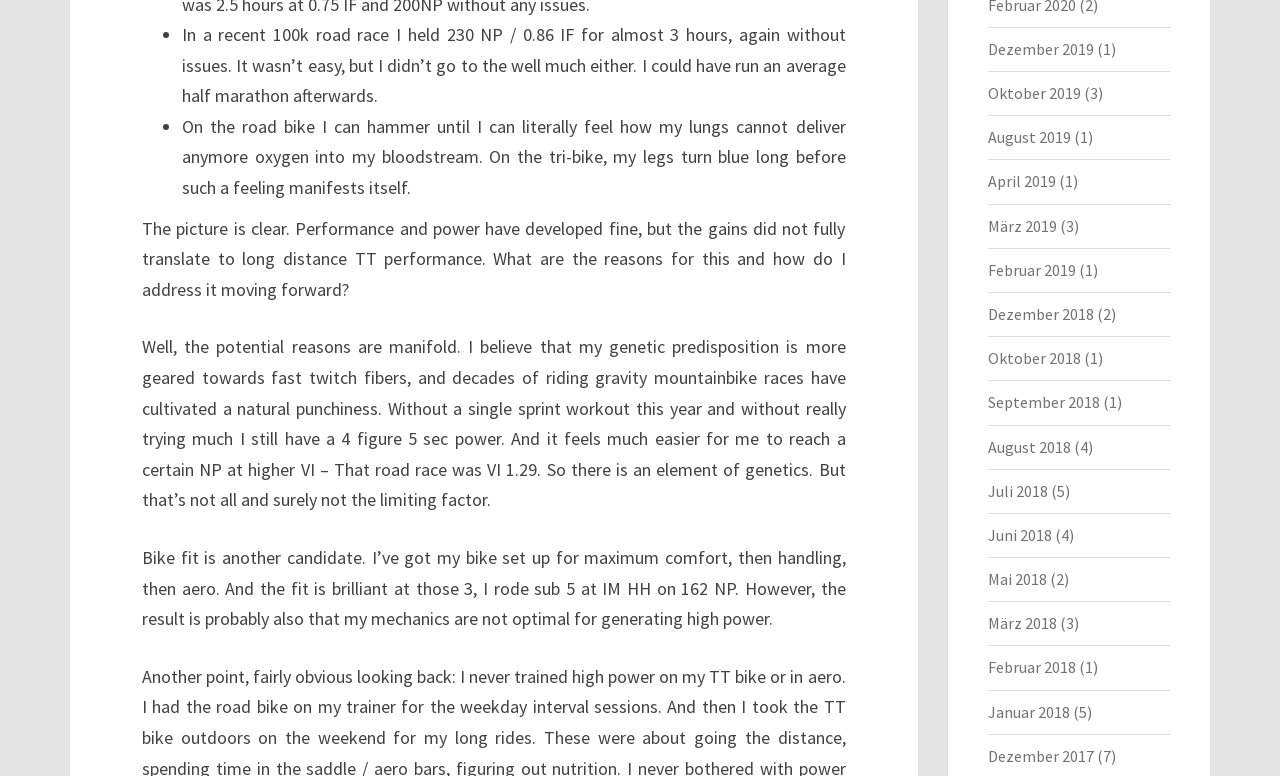Locate the bounding box coordinates of the element you need to click to accomplish the task described by this instruction: "Click the link 'April 2019'".

[0.771, 0.221, 0.825, 0.247]